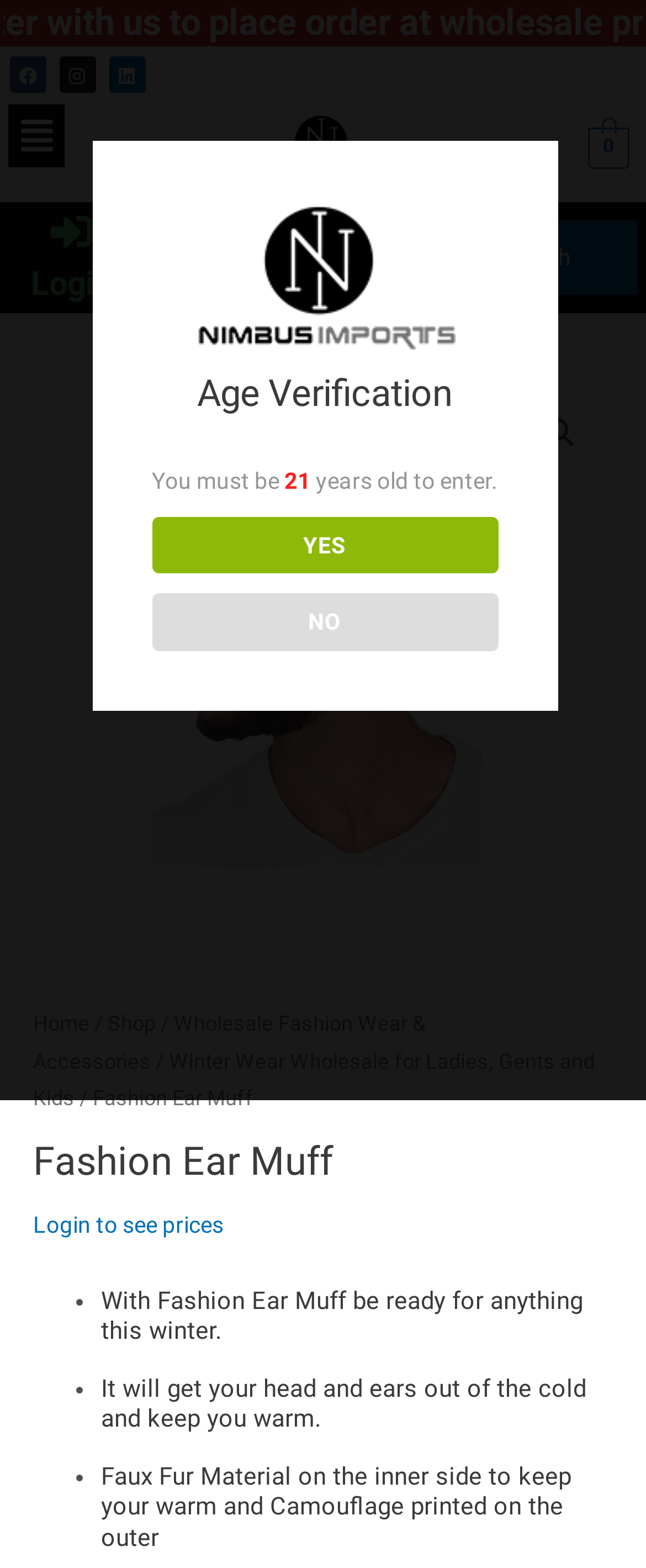Can you determine the main header of this webpage?

Fashion Ear Muff